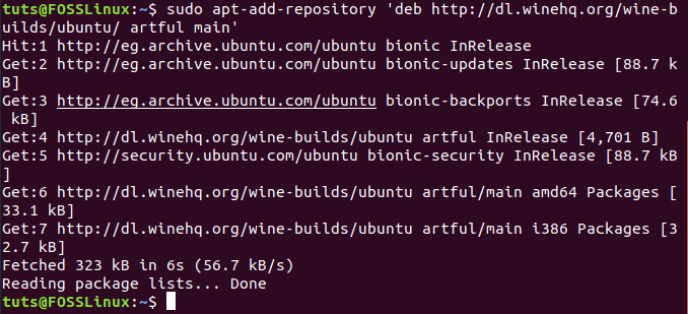Look at the image and answer the question in detail:
What is the purpose of this step in the tutorial?

The purpose of this step in the tutorial is to integrate Wine into the user's package manager by adding the Wine repository. This step is crucial for effective software management and is part of a broader tutorial on installing Wine.